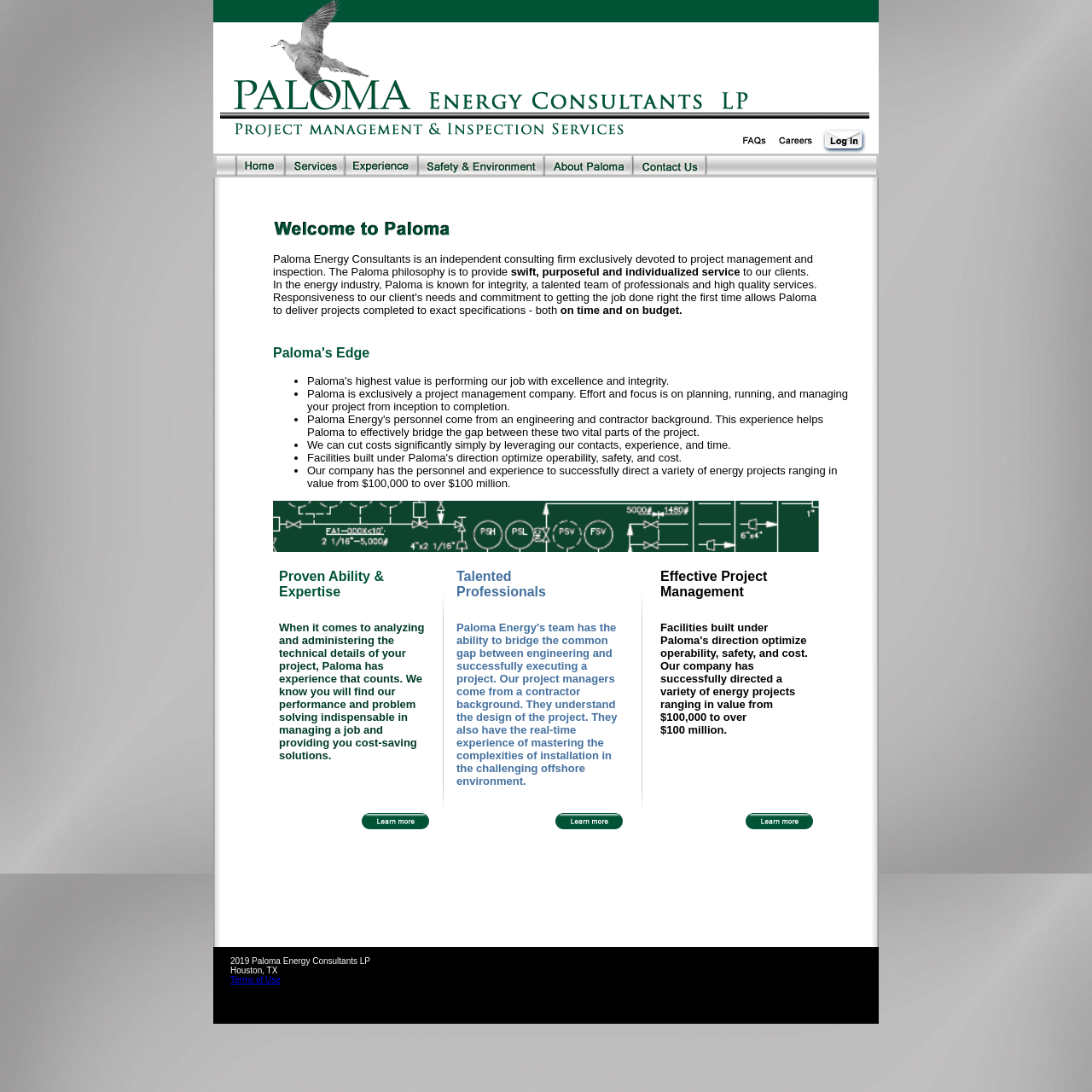What is the company's philosophy?
Answer the question with a thorough and detailed explanation.

The company's philosophy is obtained from the StaticText 'swift, purposeful and individualized service' which is located below the company name and description.